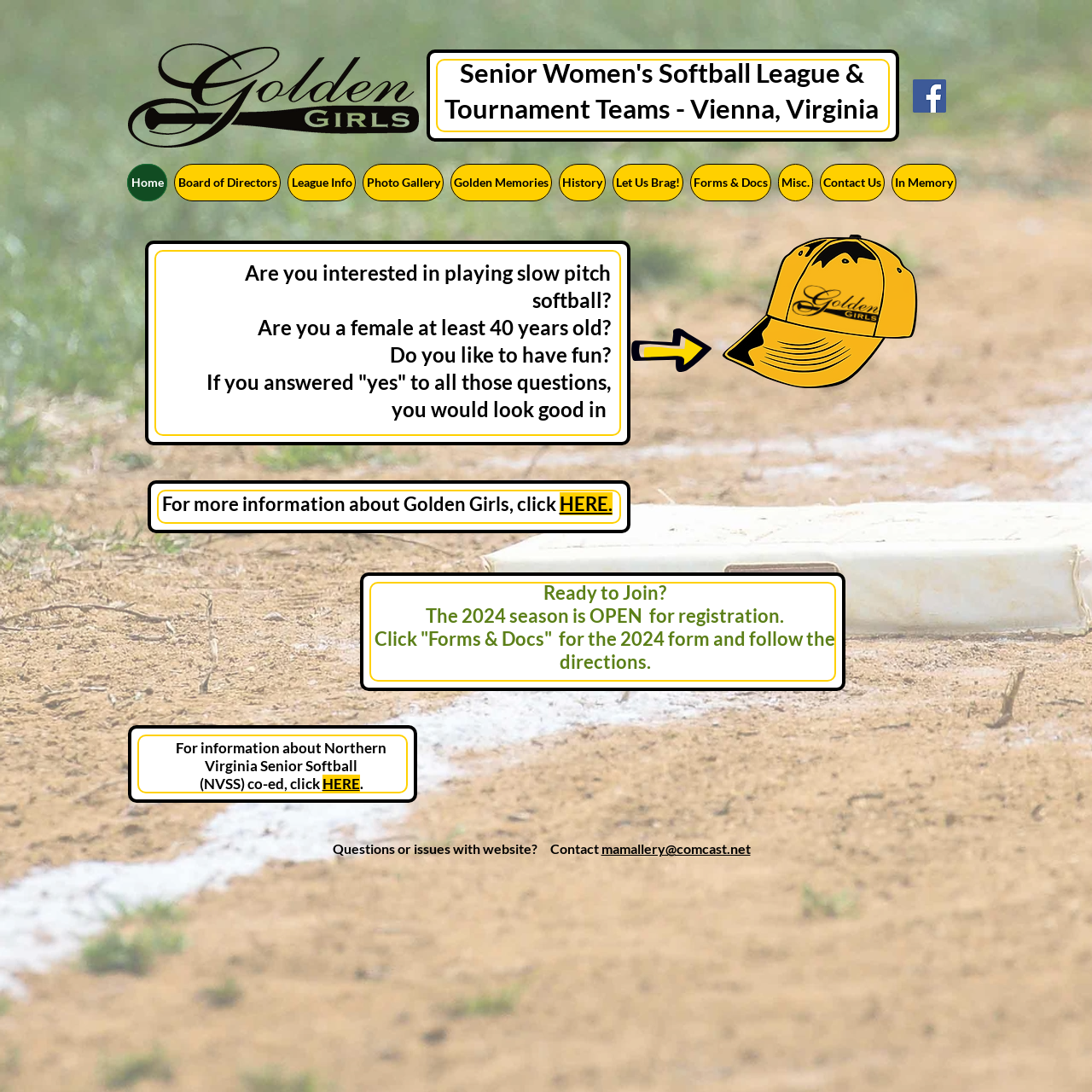Predict the bounding box coordinates for the UI element described as: "Photo Gallery". The coordinates should be four float numbers between 0 and 1, presented as [left, top, right, bottom].

[0.332, 0.15, 0.406, 0.184]